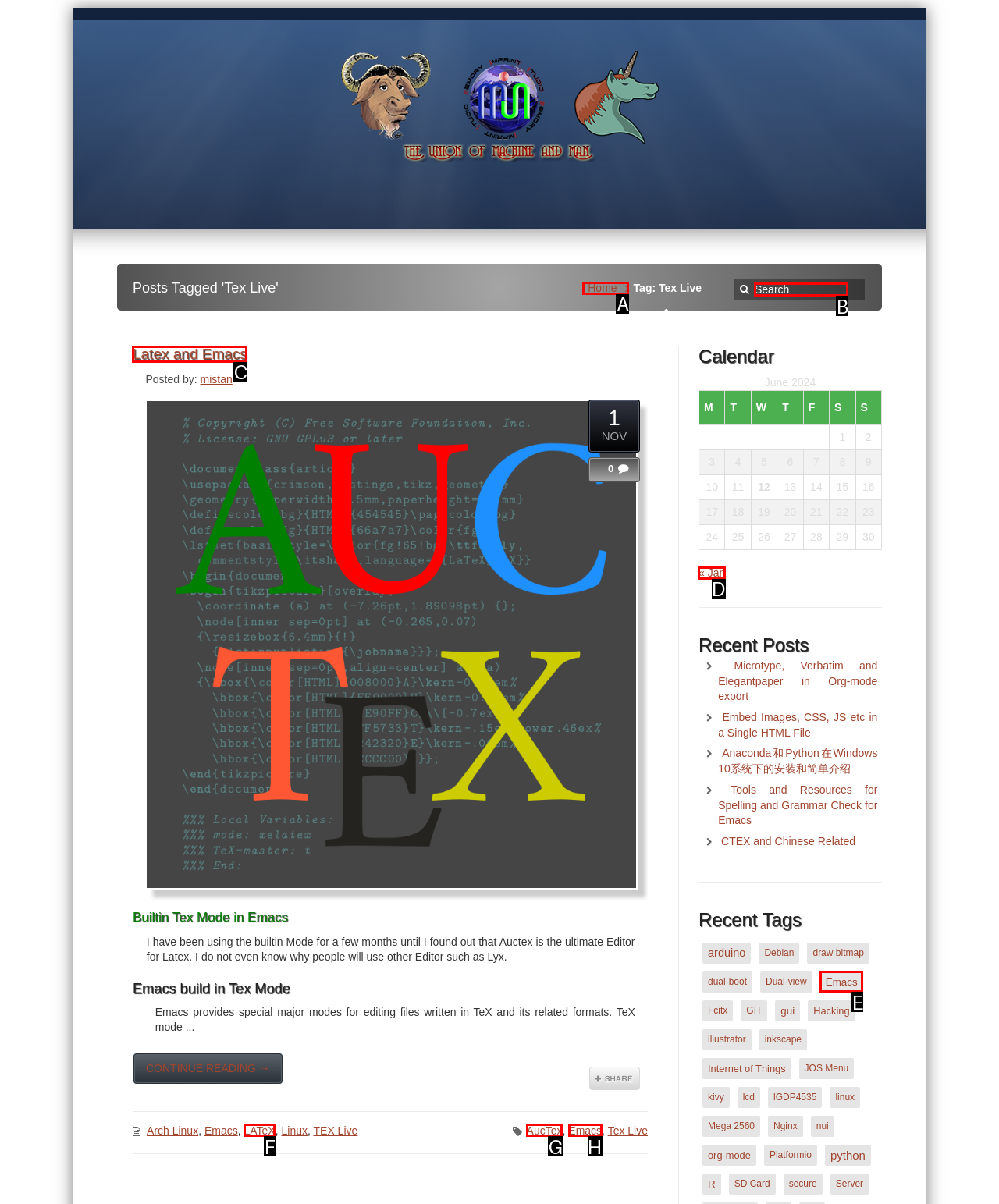Determine the letter of the UI element that you need to click to perform the task: Search this website.
Provide your answer with the appropriate option's letter.

B